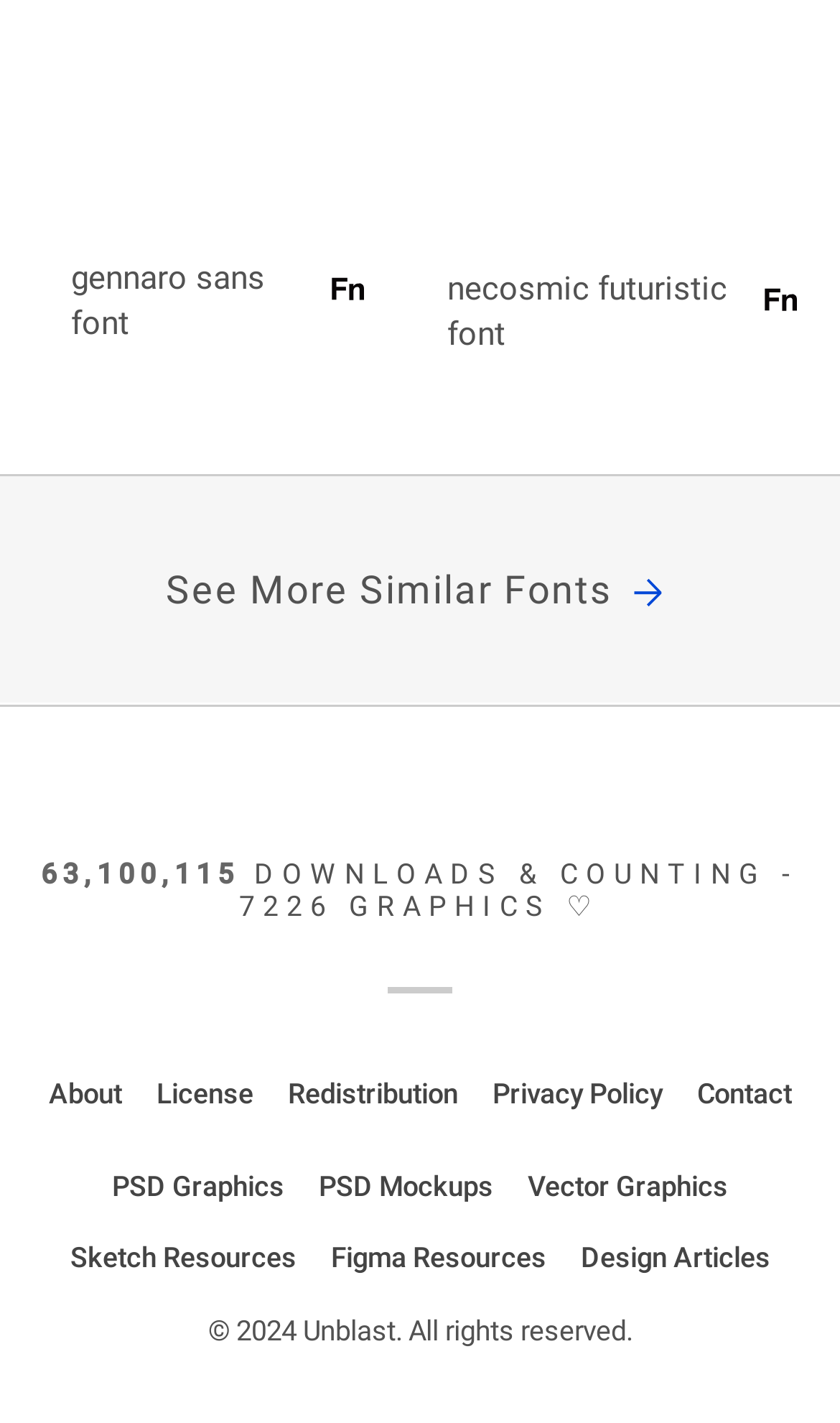Determine the bounding box coordinates of the UI element described below. Use the format (top-left x, top-left y, bottom-right x, bottom-right y) with floating point numbers between 0 and 1: Figma Resources

[0.394, 0.872, 0.65, 0.905]